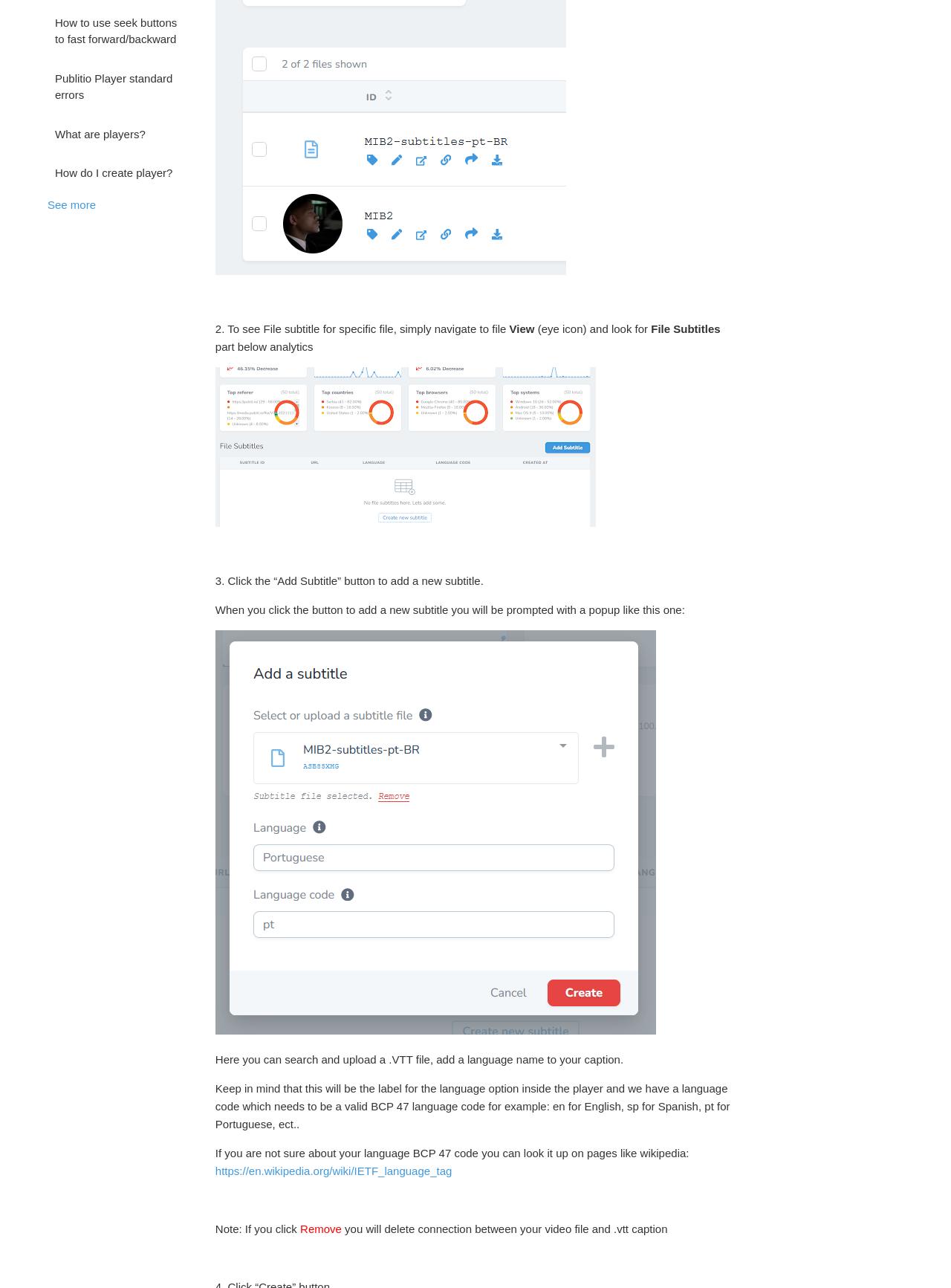Predict the bounding box of the UI element that fits this description: "Bonus".

None